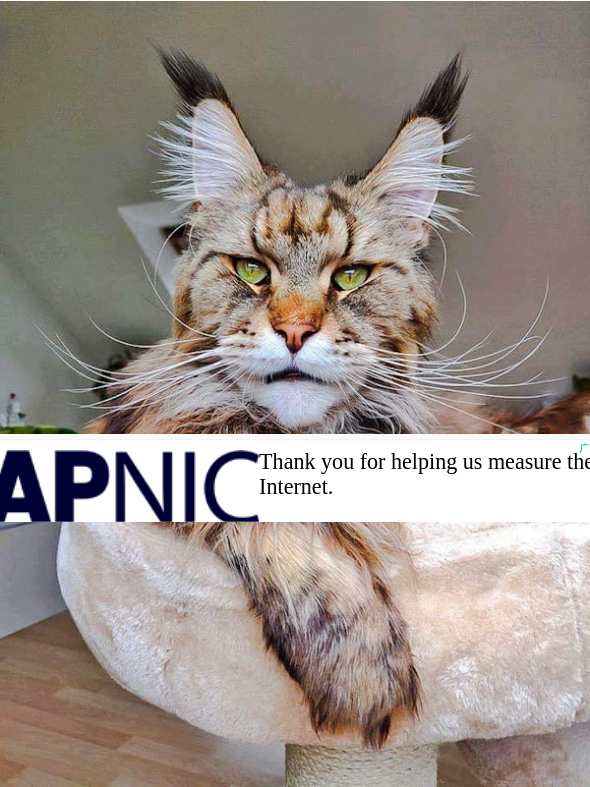What is the color of the cat's eyes?
Please respond to the question thoroughly and include all relevant details.

The caption describes the cat's eyes as 'intense green', which suggests that the cat's eyes are a vibrant and striking shade of green.